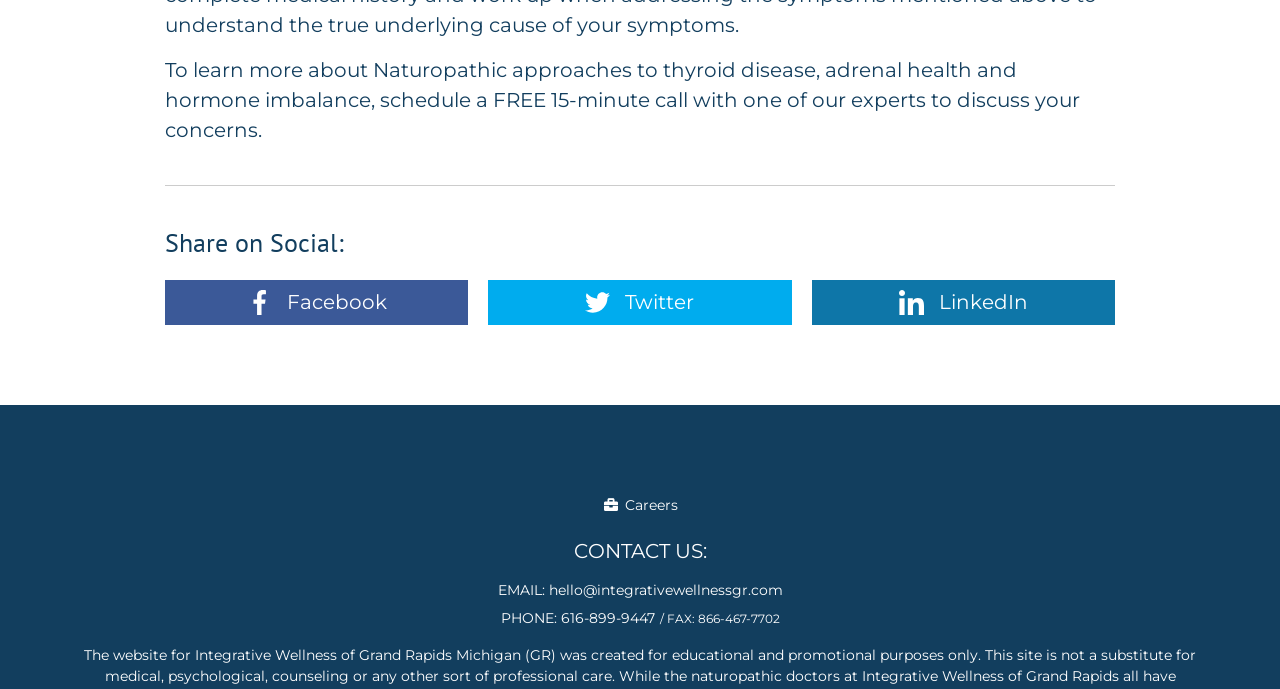Using floating point numbers between 0 and 1, provide the bounding box coordinates in the format (top-left x, top-left y, bottom-right x, bottom-right y). Locate the UI element described here: EMAIL: hello@integrativewellnessgr.com

[0.389, 0.843, 0.611, 0.869]